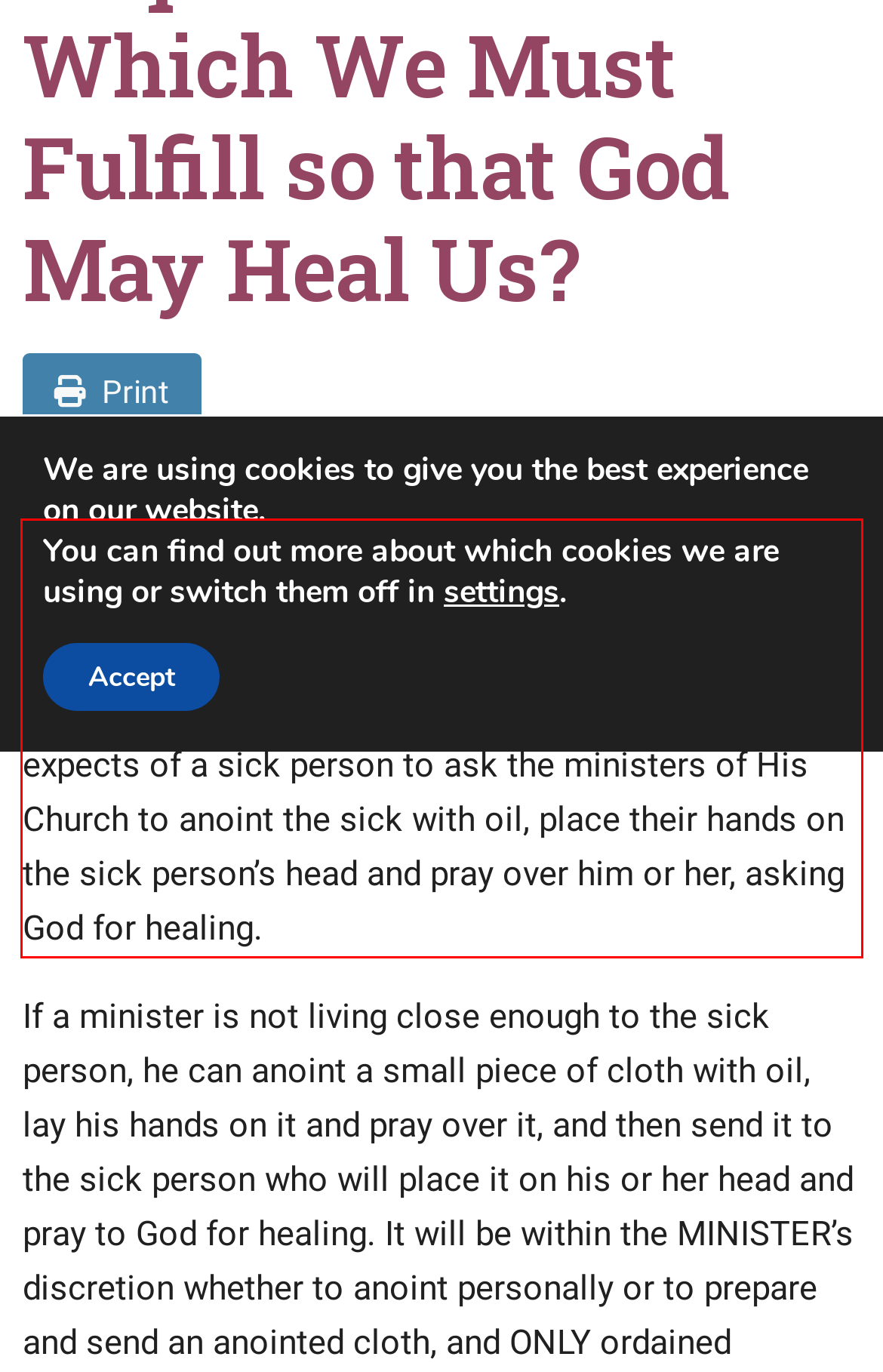Extract and provide the text found inside the red rectangle in the screenshot of the webpage.

In two previous Q&A’s on healing, we pointed out that because of Christ’s supreme Sacrifice, God has promised to heal our physical illnesses, if we are fulfilling certain conditions. We showed that God expects of a sick person to ask the ministers of His Church to anoint the sick with oil, place their hands on the sick person’s head and pray over him or her, asking God for healing.